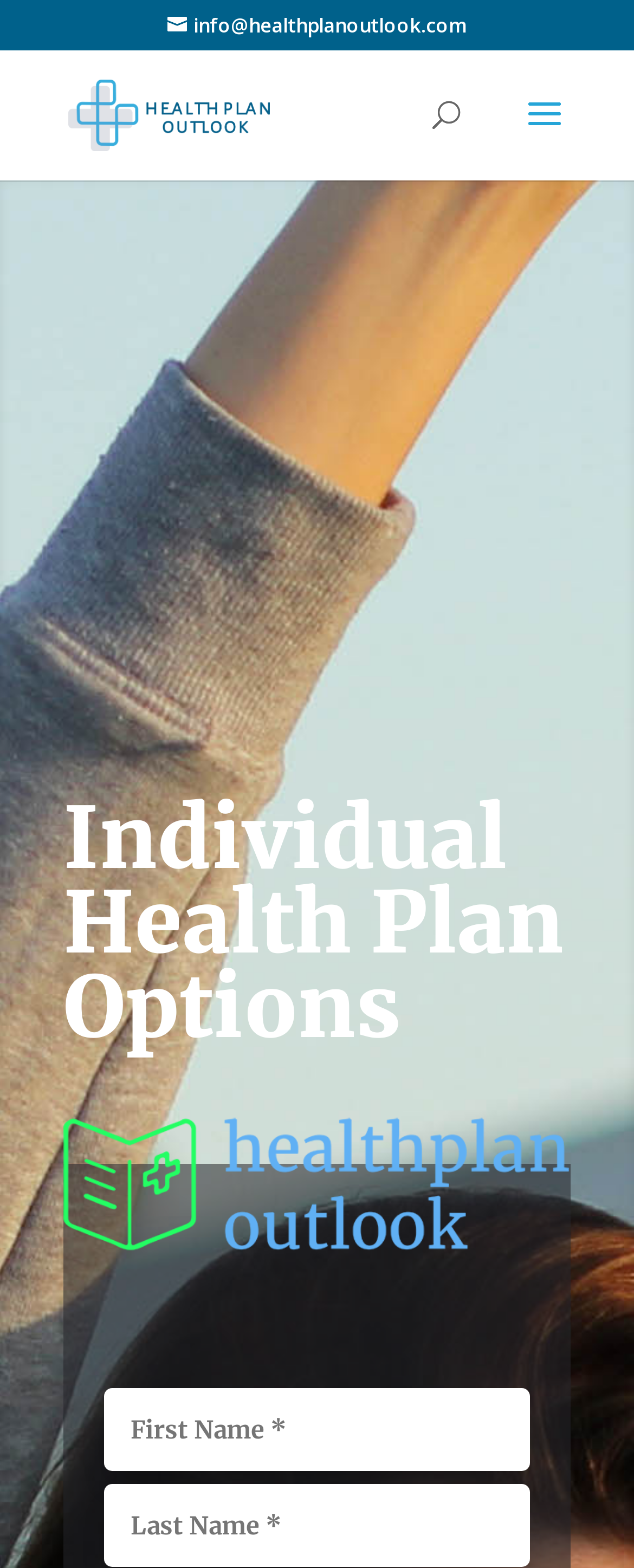Predict the bounding box for the UI component with the following description: "alt="Health Plan Outlook"".

[0.108, 0.063, 0.425, 0.082]